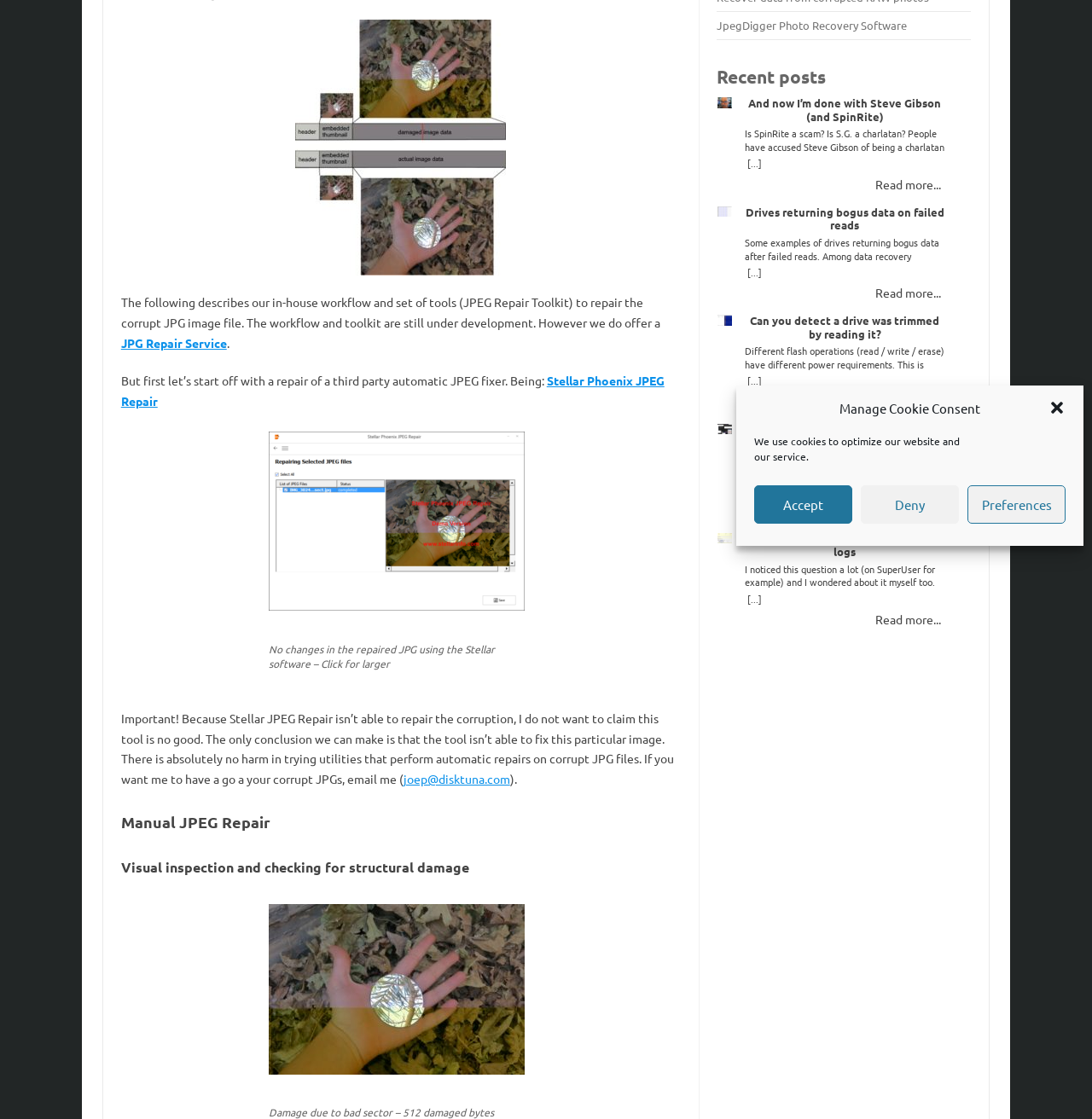Locate the bounding box for the described UI element: "JpegDigger Photo Recovery Software". Ensure the coordinates are four float numbers between 0 and 1, formatted as [left, top, right, bottom].

[0.657, 0.016, 0.831, 0.029]